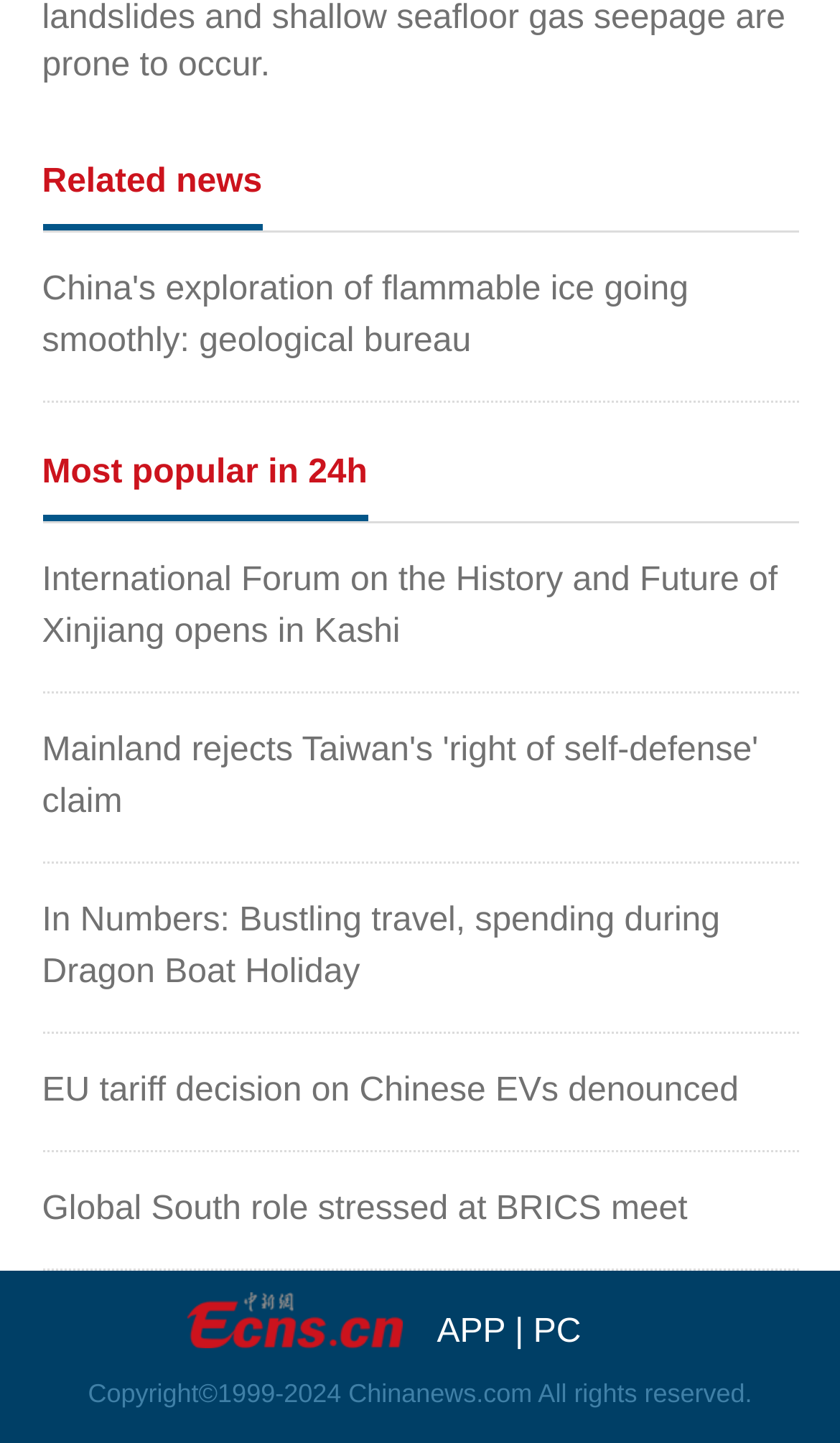Refer to the image and offer a detailed explanation in response to the question: What are the options to view the webpage?

The webpage provides two options to view the webpage, which are 'APP' and 'PC', indicating that users can view the webpage on either a mobile app or a personal computer.